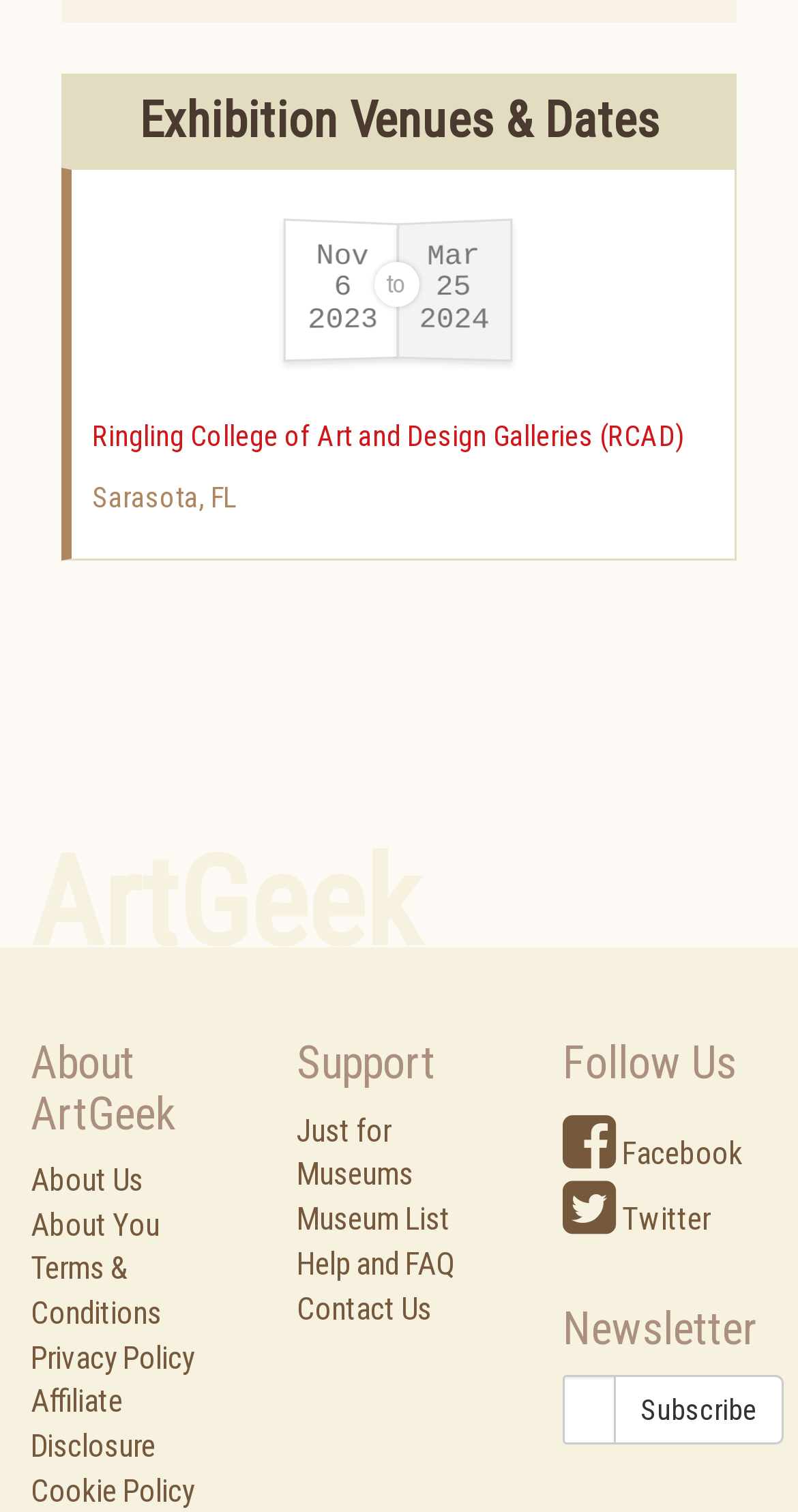Pinpoint the bounding box coordinates of the clickable element to carry out the following instruction: "Learn About ArtGeek."

[0.038, 0.688, 0.295, 0.753]